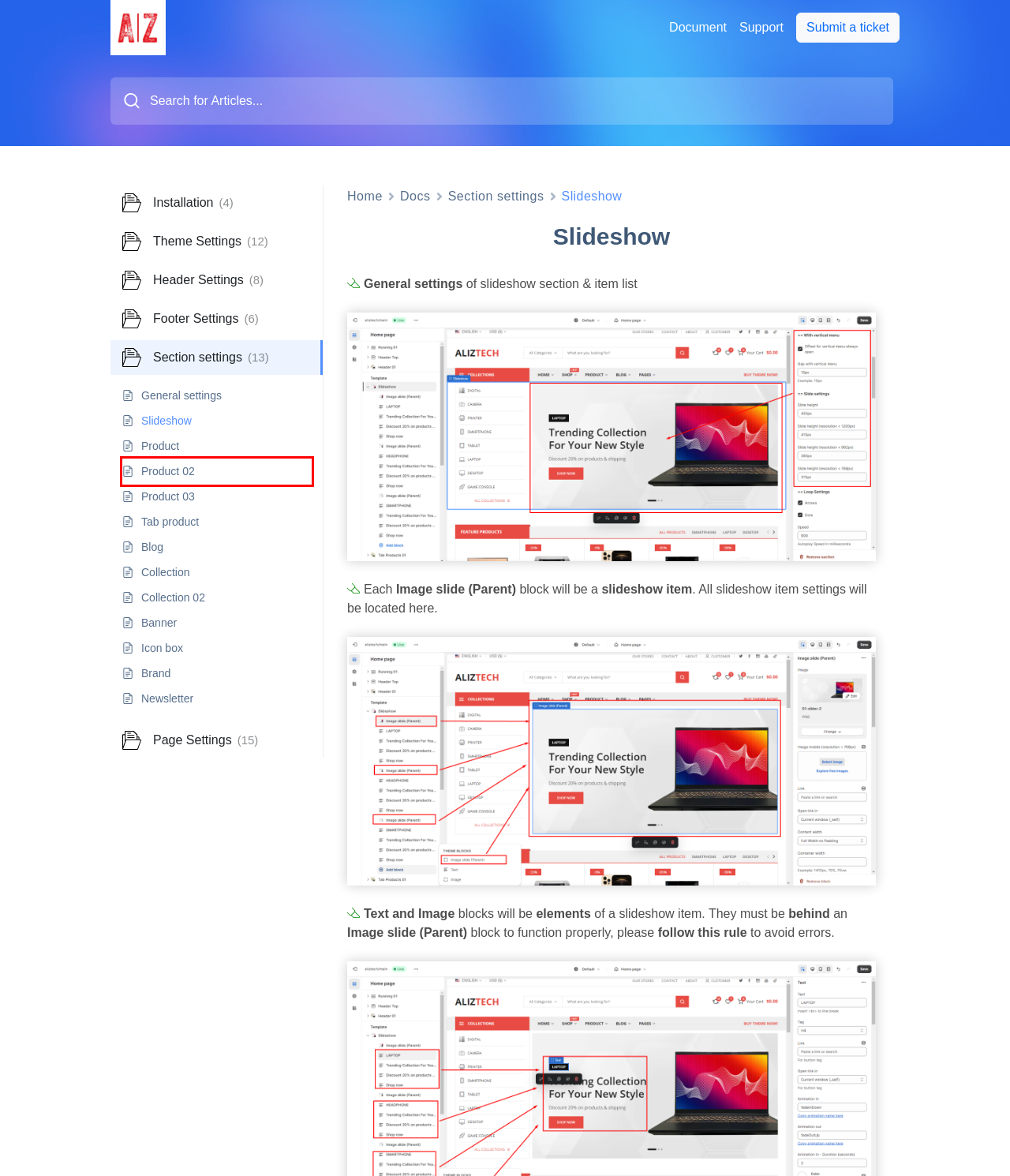Evaluate the webpage screenshot and identify the element within the red bounding box. Select the webpage description that best fits the new webpage after clicking the highlighted element. Here are the candidates:
A. Product 03 – AlizThemes
B. Icon box – AlizThemes
C. Collection 02 – AlizThemes
D. Tab product – AlizThemes
E. Docs – AlizThemes
F. Installation – AlizThemes
G. Product 02 – AlizThemes
H. Banner – AlizThemes

G